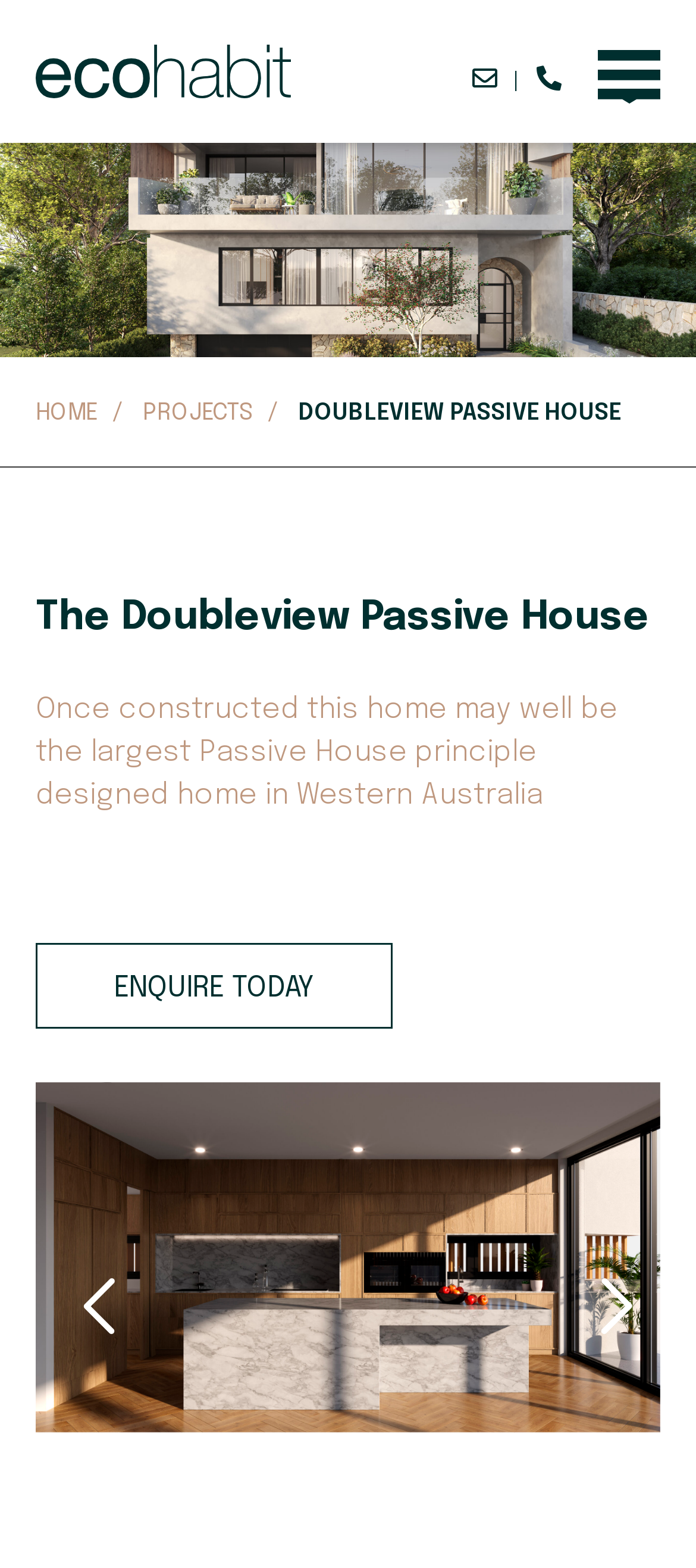How many navigation links are there?
Based on the content of the image, thoroughly explain and answer the question.

There are two navigation links located at the top of the webpage, which are 'HOME /' and 'PROJECTS /'. These links are likely used to navigate to different sections of the website.